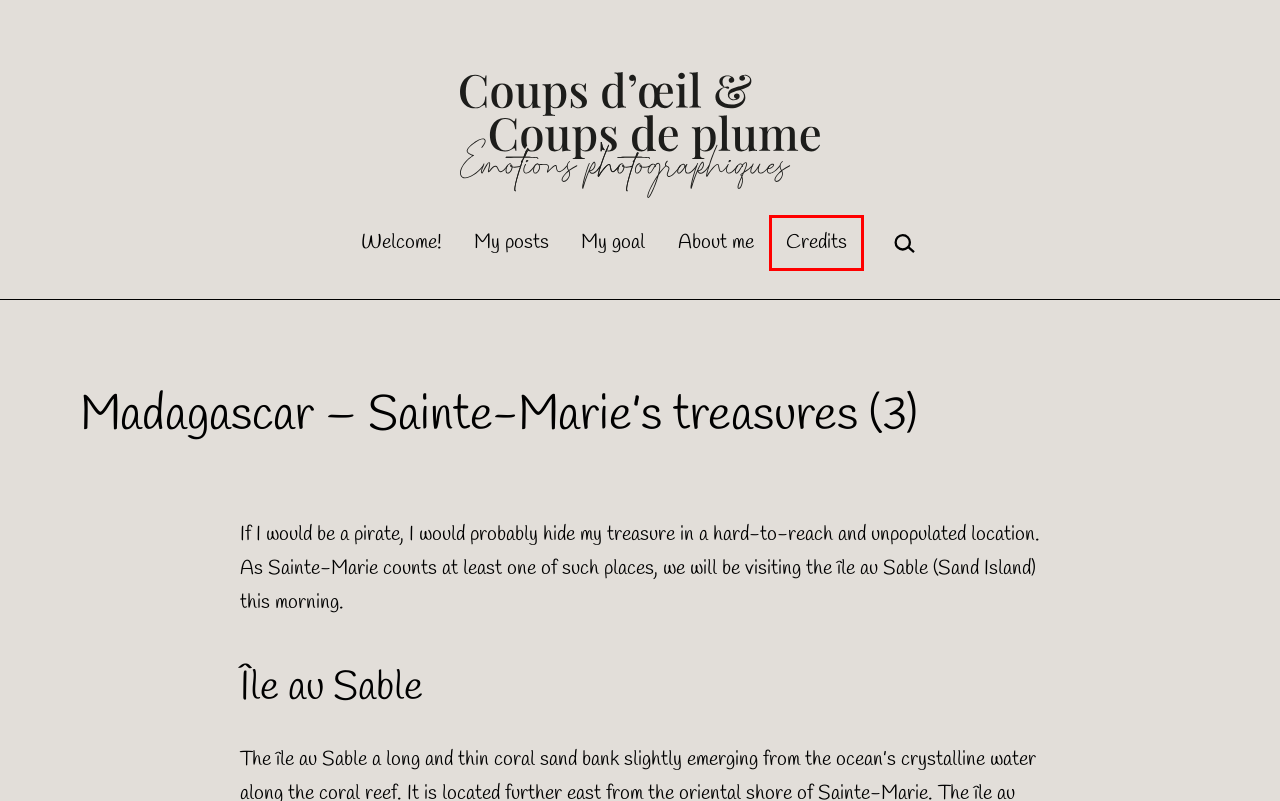You are given a screenshot of a webpage with a red rectangle bounding box. Choose the best webpage description that matches the new webpage after clicking the element in the bounding box. Here are the candidates:
A. Credits - Coups d'oeil et Coups de plume
B. My goal - Coups d'oeil et Coups de plume
C. Madagascar - Sainte-Marie's treasures (4) - Coups d'oeil et Coups de plume
D. Welcome! - Coups d'oeil et Coups de plume
E. Madagascar - Sainte-Marie's treasures (2) - Coups d'oeil et Coups de plume
F. About me - Coups d'oeil et Coups de plume
G. Coups d'oeil et Coups de plume - Emotions photographiques
H. My posts - Coups d'oeil et Coups de plume

A